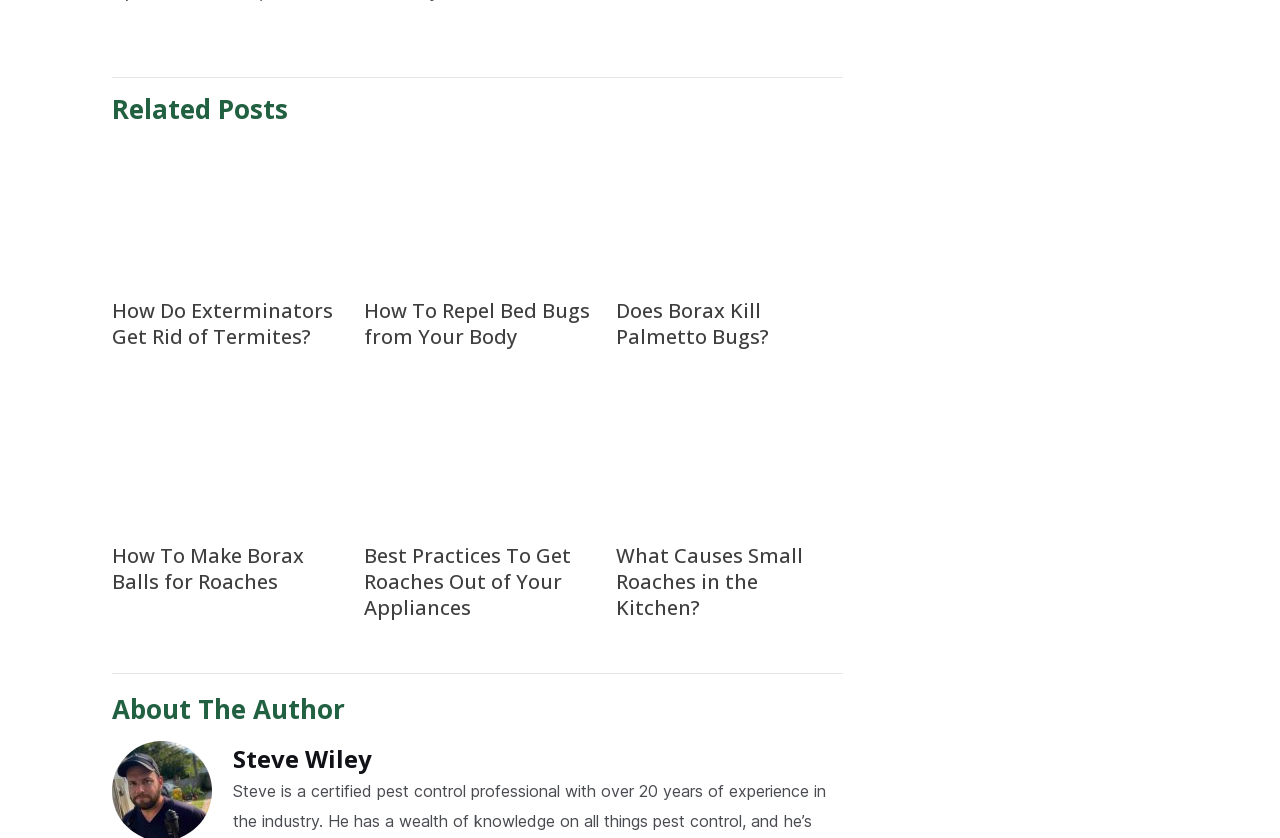Locate the coordinates of the bounding box for the clickable region that fulfills this instruction: "Click on the link 'Macro Close Up Of Termites In Anthill'".

[0.088, 0.174, 0.265, 0.336]